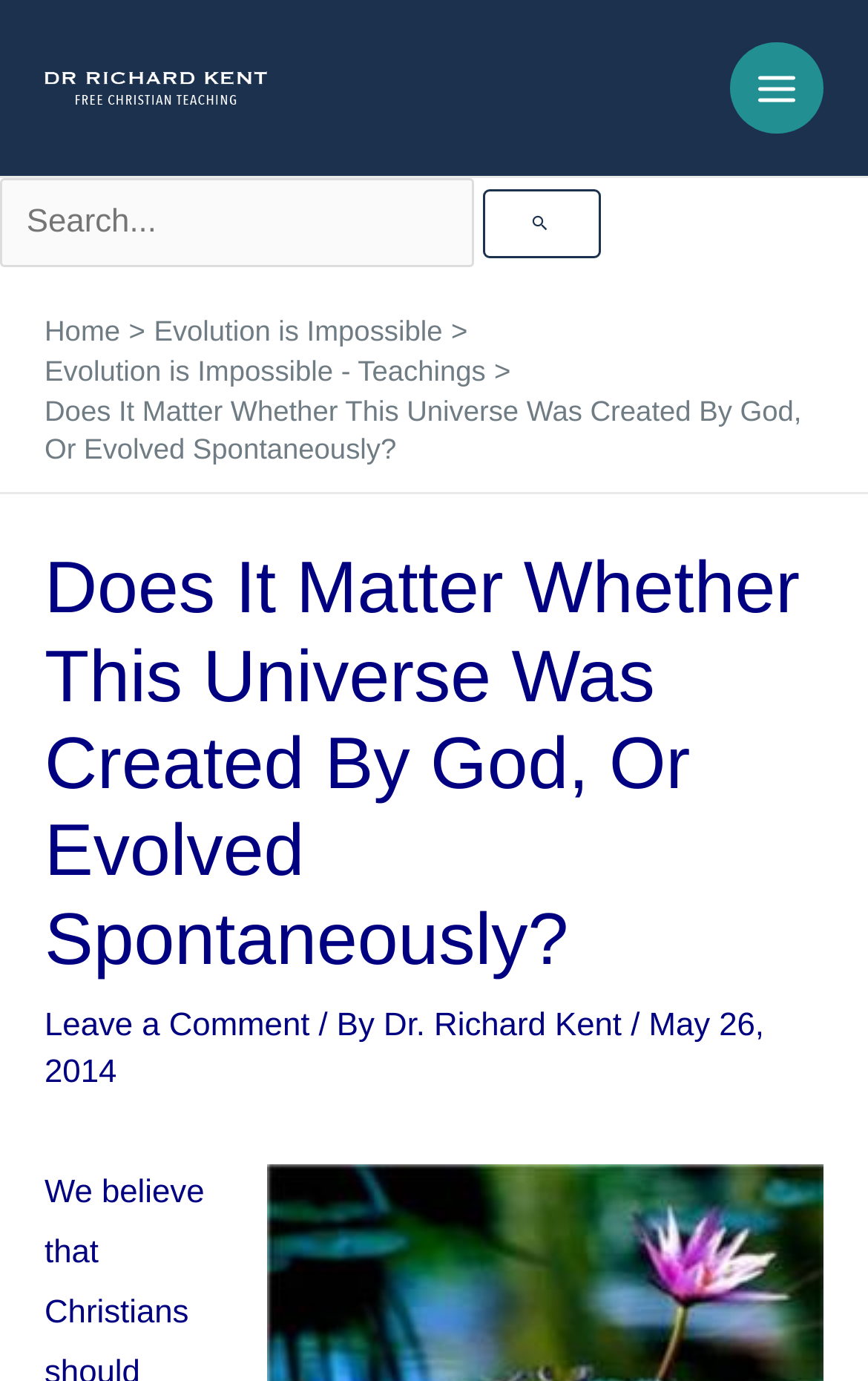What is the date of the article?
Could you please answer the question thoroughly and with as much detail as possible?

I found the date of the article by looking at the text below the article title, which says 'May 26, 2014'.